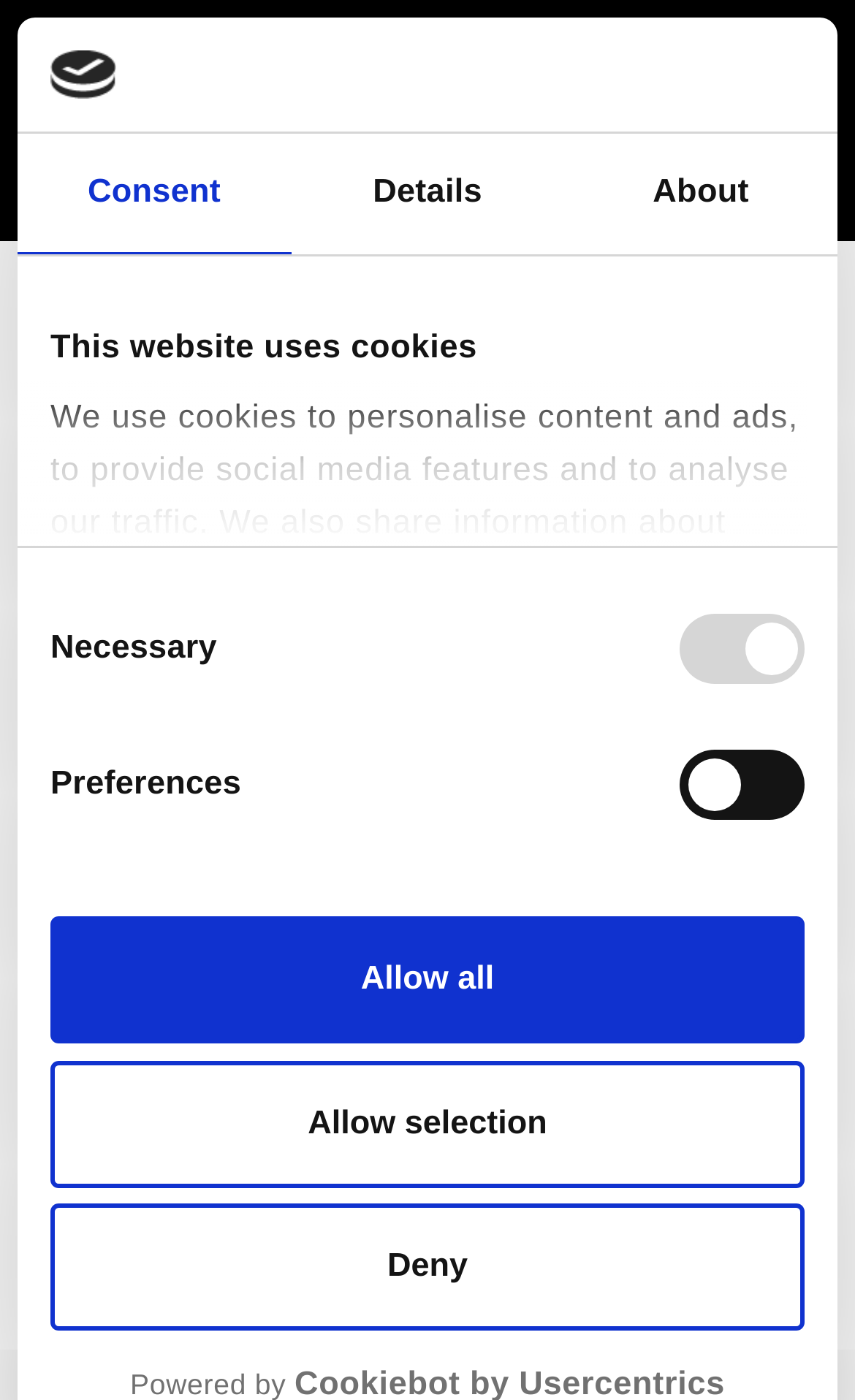What is the function of the 'Deny' button?
Please answer the question with a single word or phrase, referencing the image.

Deny cookie consent